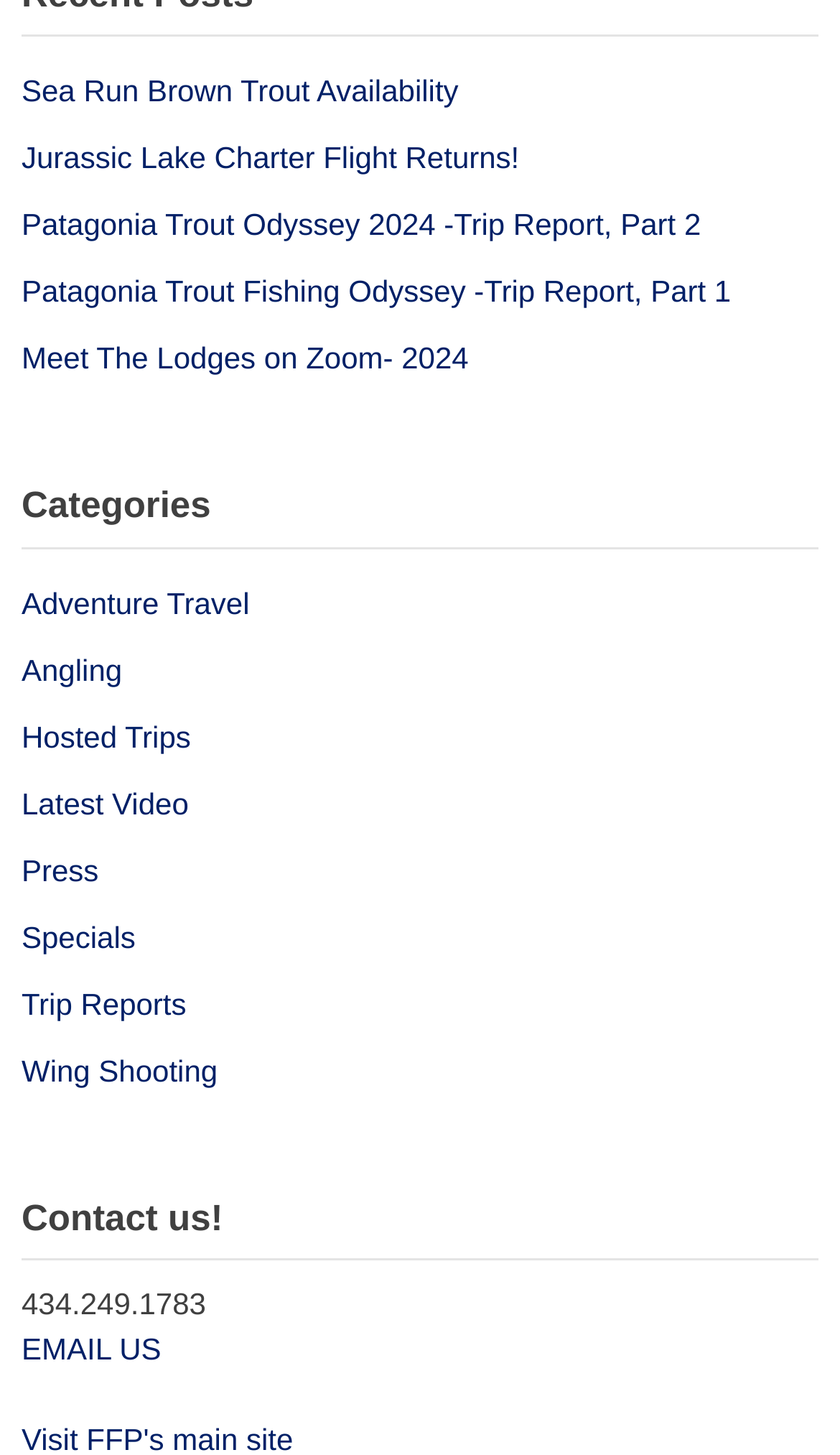Provide a thorough and detailed response to the question by examining the image: 
How many categories are listed?

I counted the number of links under the 'Categories' heading, which are 'Adventure Travel', 'Angling', 'Hosted Trips', 'Latest Video', 'Press', 'Specials', 'Trip Reports', and 'Wing Shooting', totaling 11 categories.